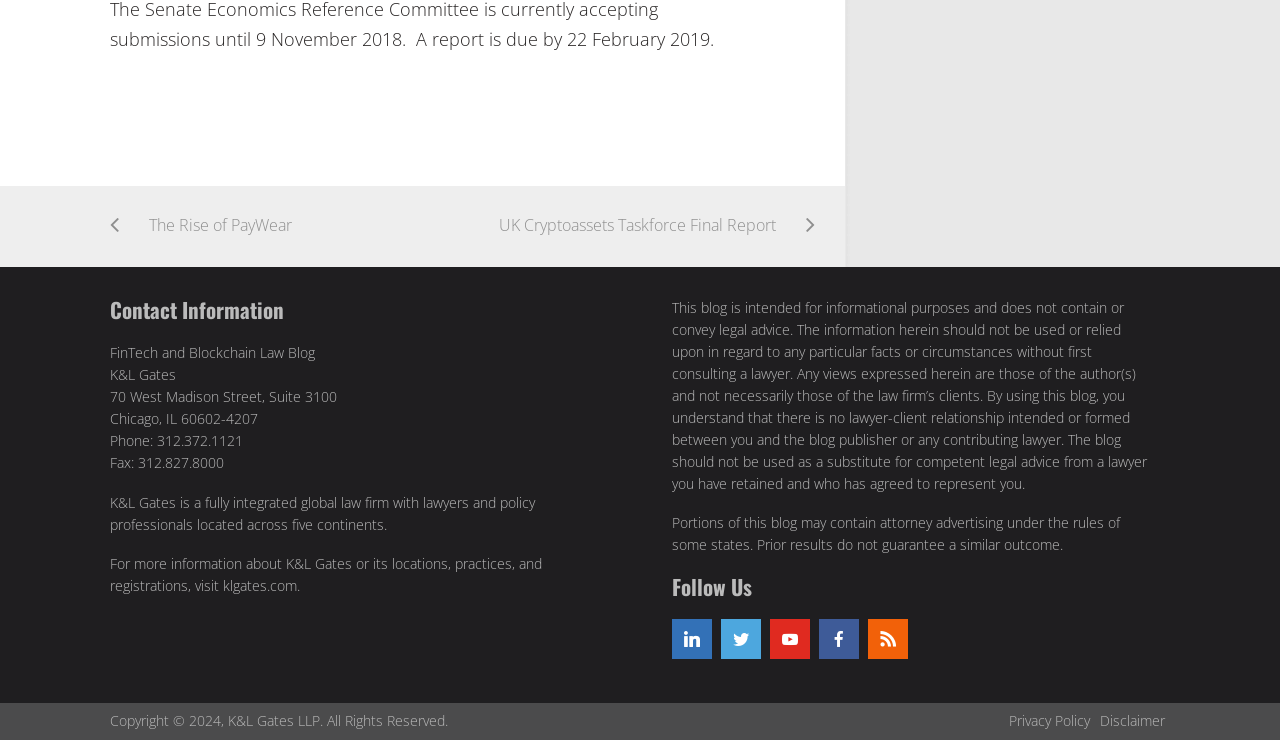Determine the bounding box coordinates for the clickable element required to fulfill the instruction: "Visit klgates.com". Provide the coordinates as four float numbers between 0 and 1, i.e., [left, top, right, bottom].

[0.174, 0.779, 0.232, 0.804]